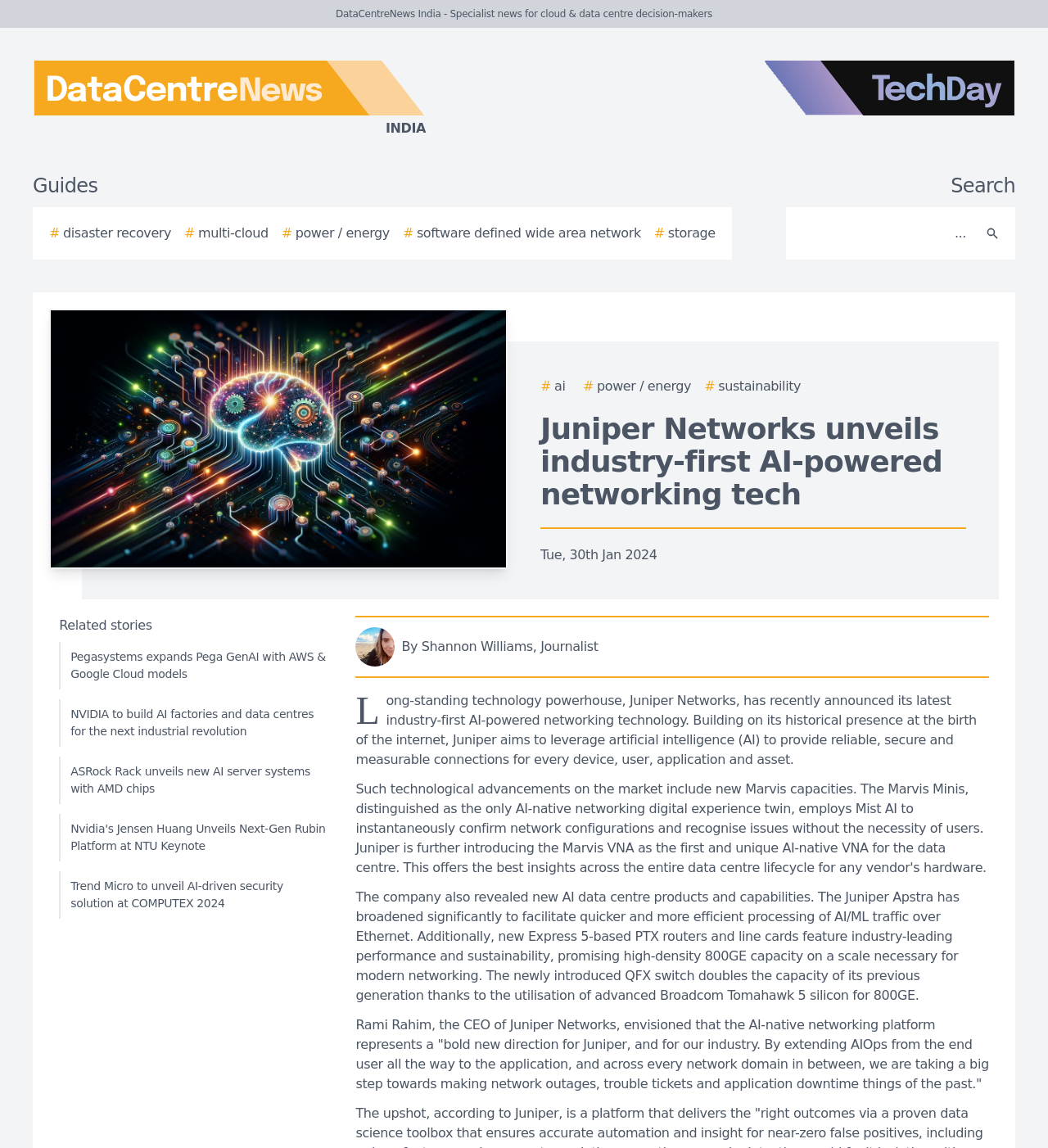Locate the primary heading on the webpage and return its text.

Juniper Networks unveils industry-first AI-powered networking tech